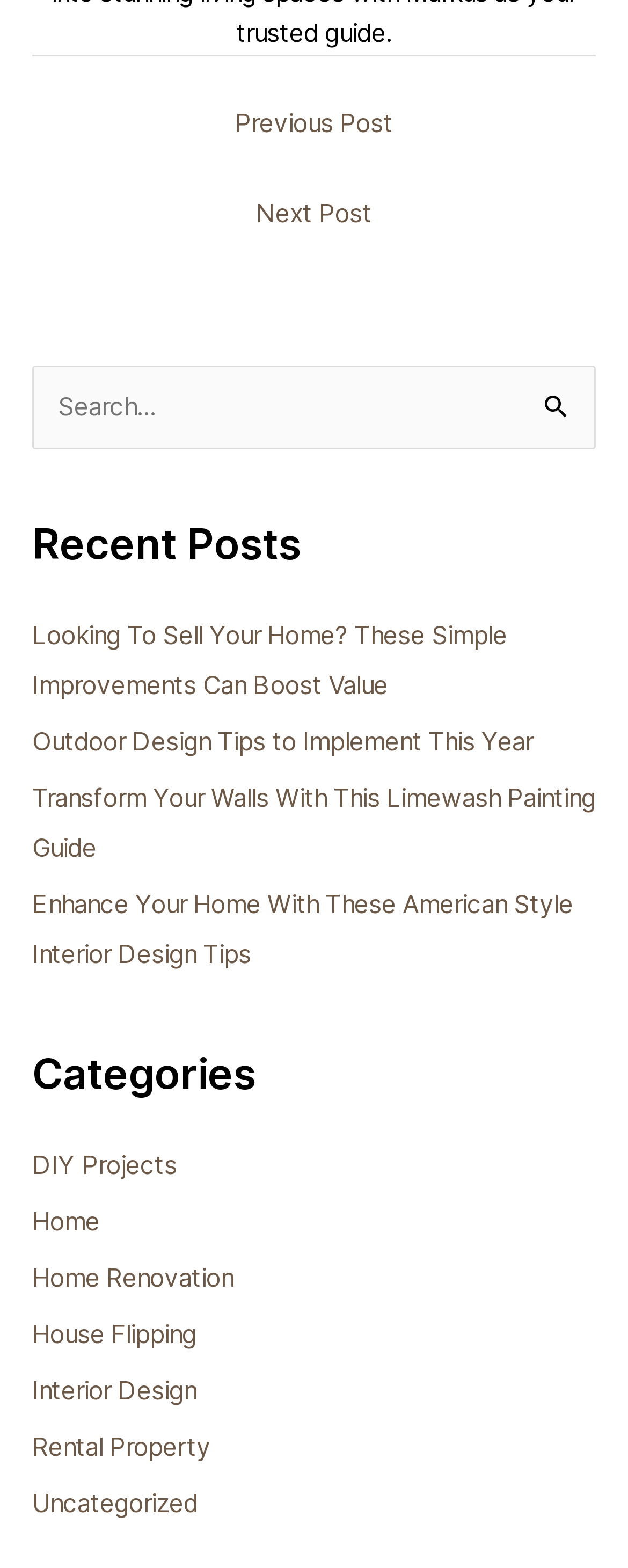From the webpage screenshot, identify the region described by Home. Provide the bounding box coordinates as (top-left x, top-left y, bottom-right x, bottom-right y), with each value being a floating point number between 0 and 1.

[0.051, 0.769, 0.159, 0.789]